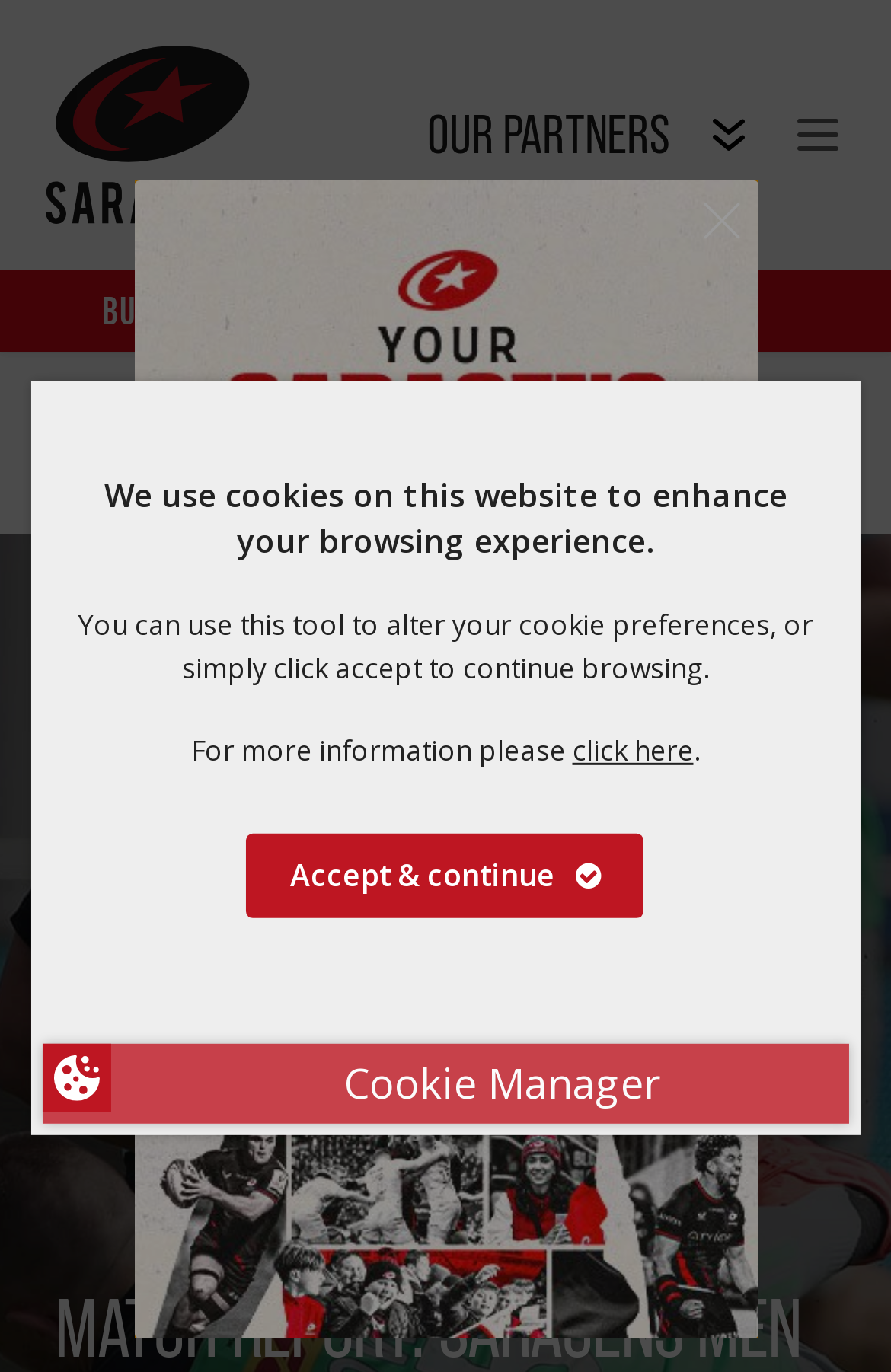Construct a comprehensive description capturing every detail on the webpage.

The webpage appears to be a match report for a rugby game between Saracens and Harlequins. At the top, there is a navigation menu with links to "BUY TICKETS", "LOGIN", "MATCH DAY GUIDE", "COMMUNITY & CAMPS", and "MORE". Below this, there are several images and links to sponsors, including Simba, Castore, Hy-Pro, and Randstad, each with a brief description.

The main content of the page is a report on the rugby match, with a heading "Match Report: Saracens Men 38-24 Harlequins - Saracens" at the top. There is a large banner image that spans most of the width of the page, with a call-to-action button "Sm2425 Maro Cta 350x650" below it.

On the right side of the page, there is a section with the heading "OUR PARTNERS" and several images and links to sponsors. At the bottom of the page, there is a cookie policy notice with a brief description and links to manage cookie preferences.

There are a total of 7 images on the page, including the banner image, sponsor logos, and a cookie manager icon. There are also 14 links, including navigation menu items, sponsor links, and a call-to-action button.